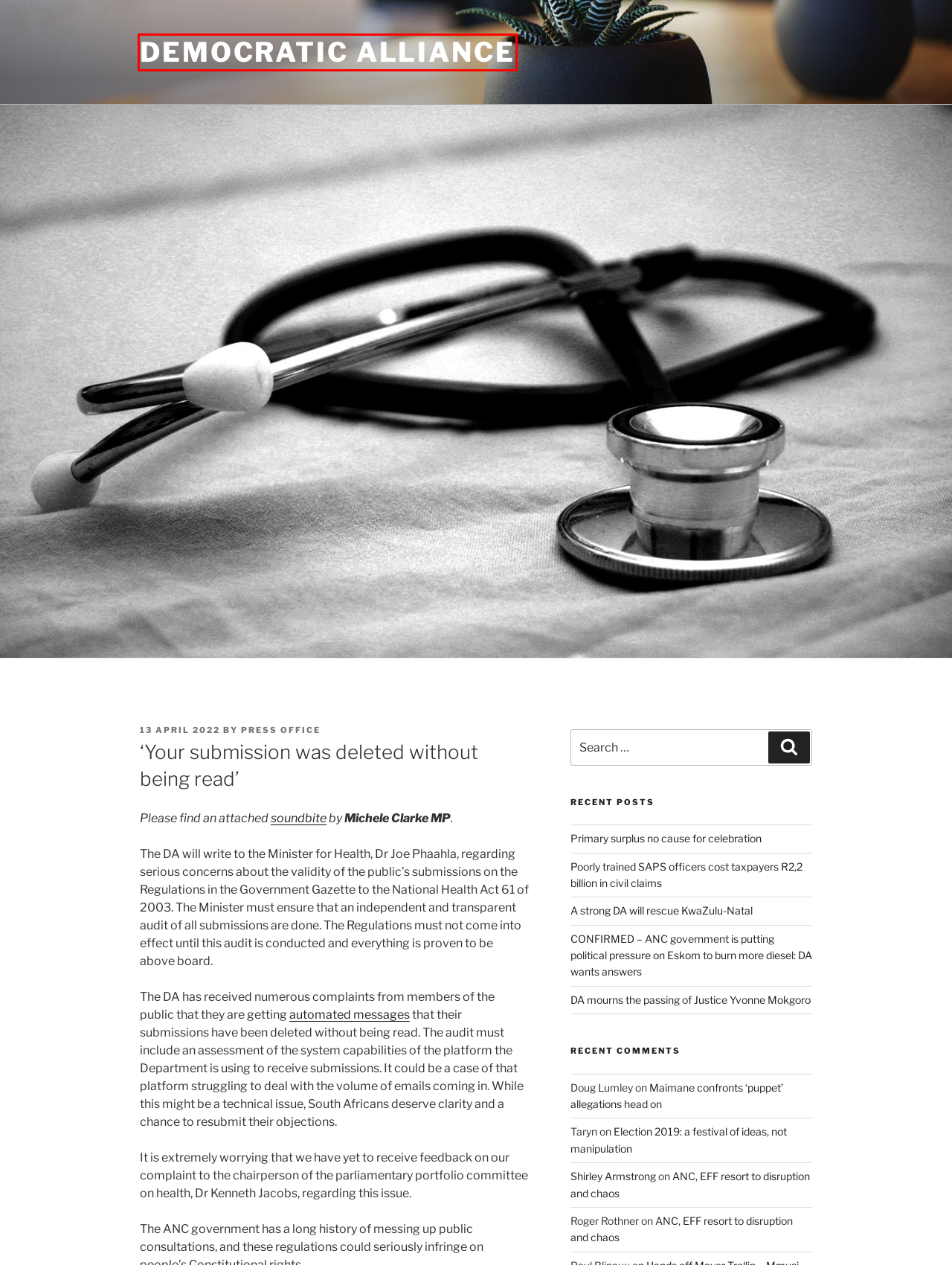You see a screenshot of a webpage with a red bounding box surrounding an element. Pick the webpage description that most accurately represents the new webpage after interacting with the element in the red bounding box. The options are:
A. Poorly trained SAPS officers cost taxpayers R2,2 billion in civil claims - Democratic Alliance
B. Election 2019: a festival of ideas, not manipulation
C. Democratic Alliance -
D. ANC, EFF resort to disruption and chaos
E. A strong DA will rescue KwaZulu-Natal - Democratic Alliance
F. DA mourns the passing of Justice Yvonne Mokgoro - Democratic Alliance
G. Primary surplus no cause for celebration - Democratic Alliance
H. Press Office, Author at Democratic Alliance

C